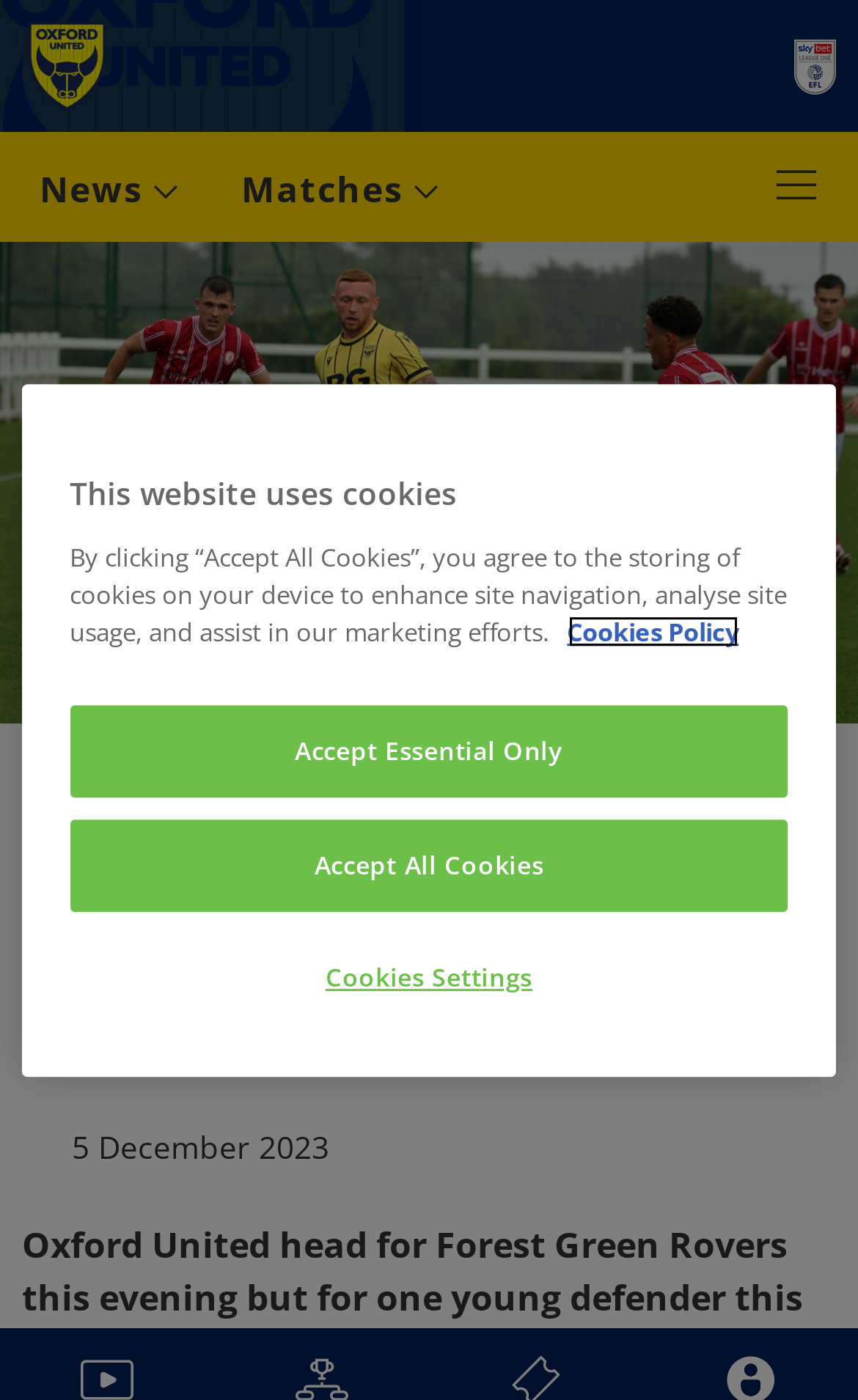Find the bounding box coordinates for the UI element whose description is: "Accept All Cookies". The coordinates should be four float numbers between 0 and 1, in the format [left, top, right, bottom].

[0.081, 0.585, 0.919, 0.651]